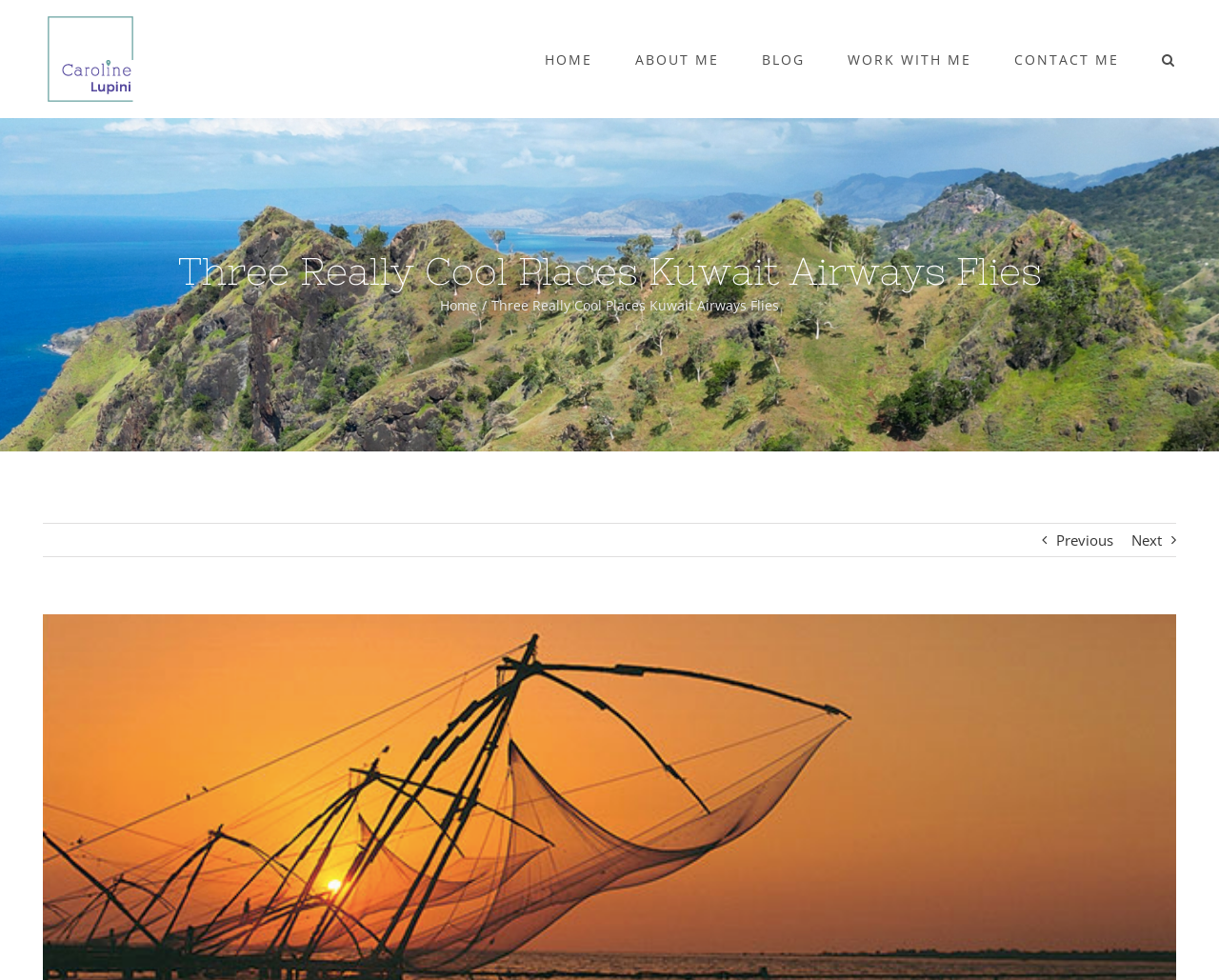From the webpage screenshot, predict the bounding box coordinates (top-left x, top-left y, bottom-right x, bottom-right y) for the UI element described here: CONTACT ME

[0.832, 0.012, 0.918, 0.109]